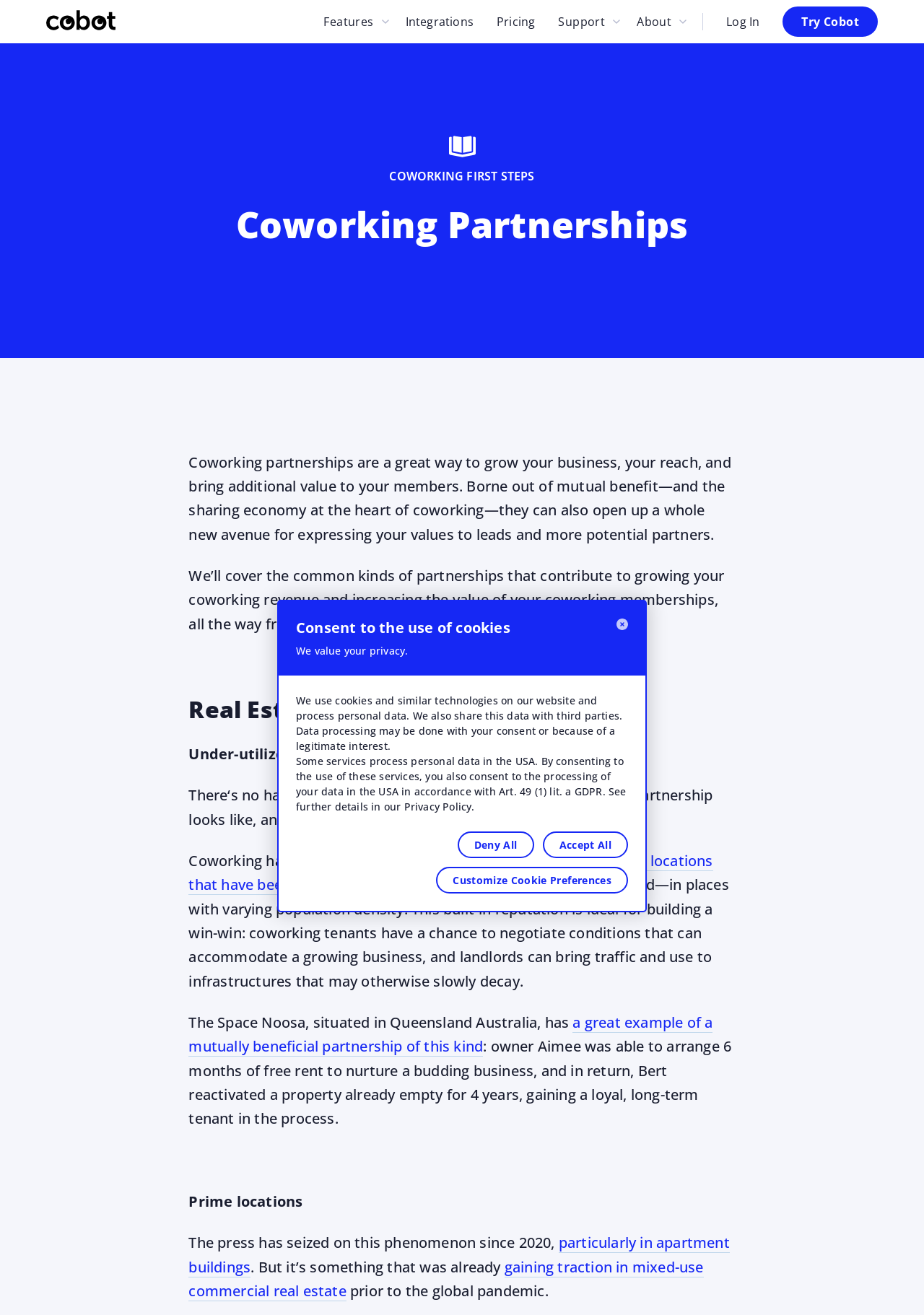Pinpoint the bounding box coordinates of the clickable area necessary to execute the following instruction: "View Integrations". The coordinates should be given as four float numbers between 0 and 1, namely [left, top, right, bottom].

[0.426, 0.0, 0.525, 0.033]